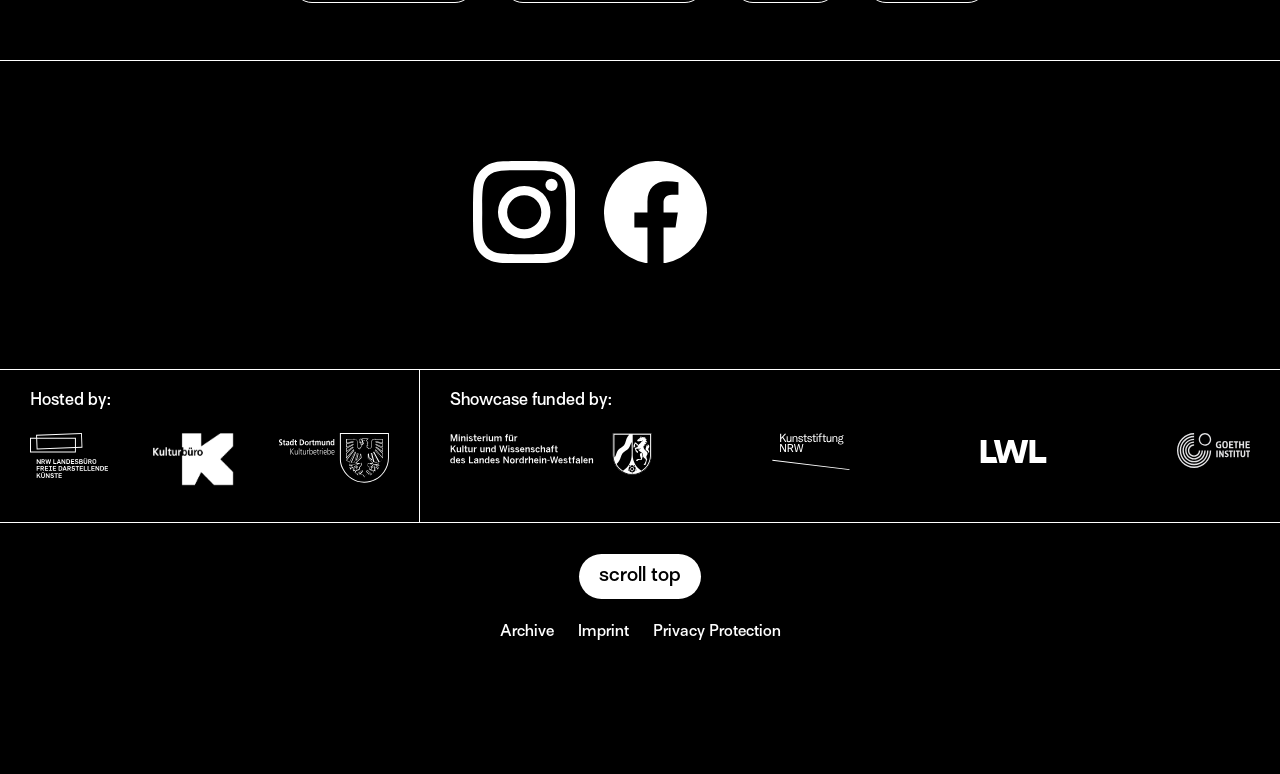What is the text above the links in the footer?
Please answer the question with a single word or phrase, referencing the image.

scroll top